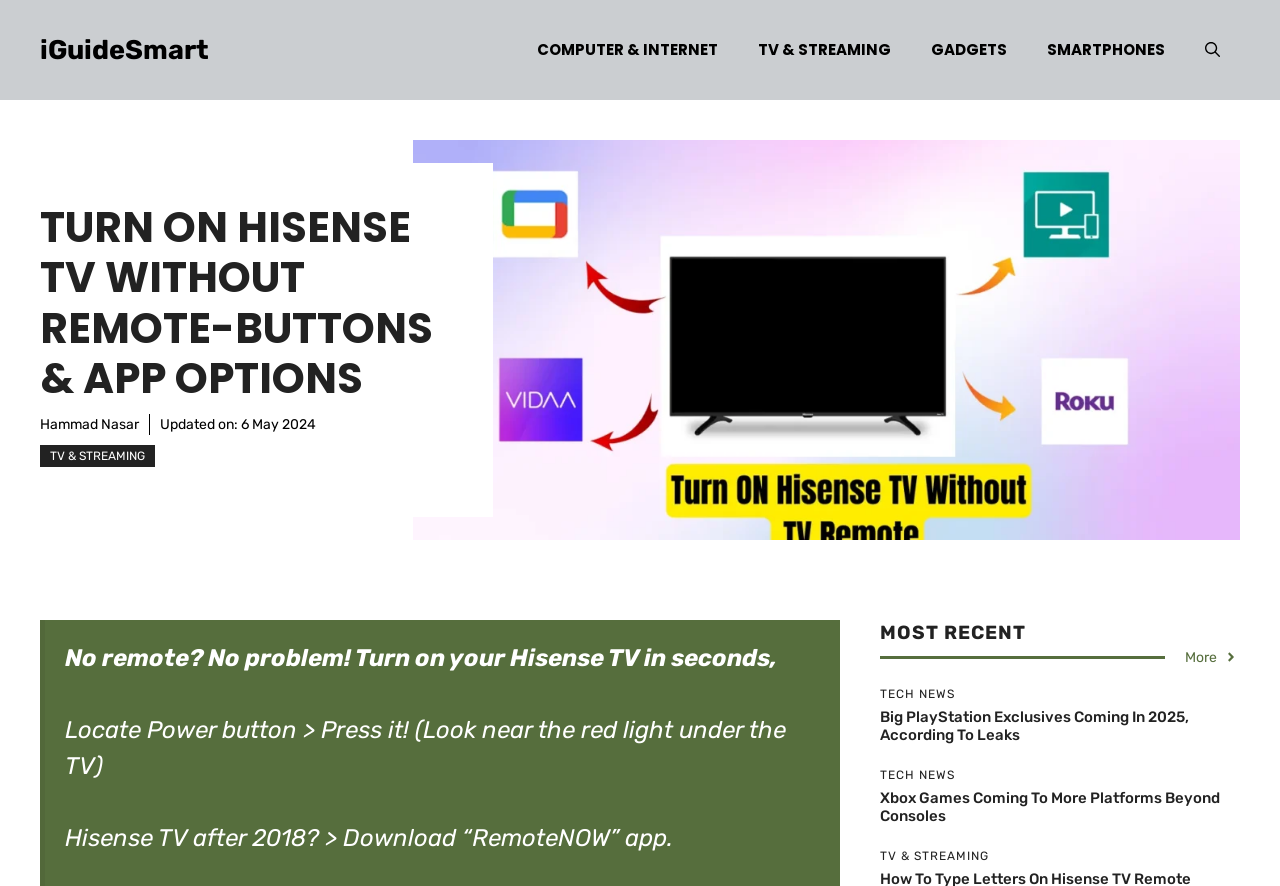By analyzing the image, answer the following question with a detailed response: What category is the article 'Big PlayStation Exclusives Coming In 2025, According To Leaks' under?

The category of the article can be determined by reading the heading 'TECH NEWS' which is located above the article title.